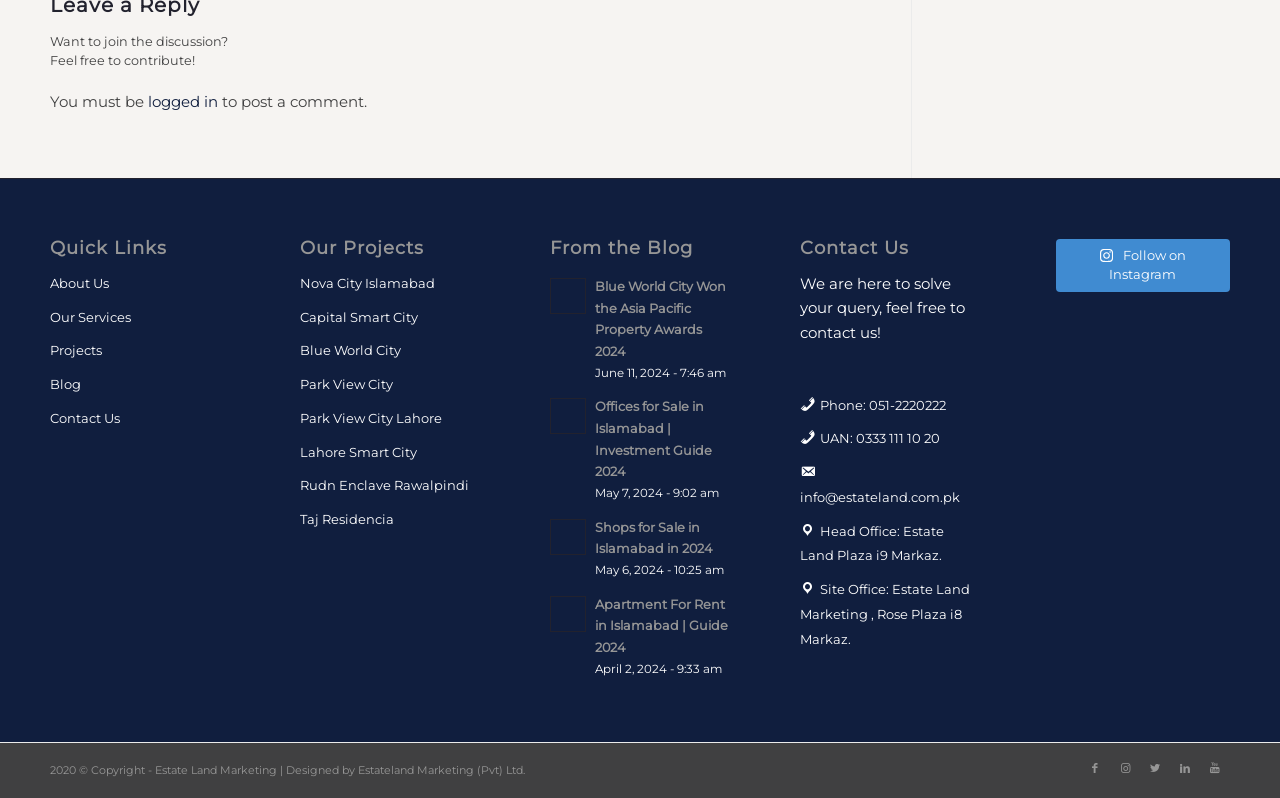Identify the bounding box for the UI element that is described as follows: "Rudn Enclave Rawalpindi".

[0.234, 0.588, 0.375, 0.631]